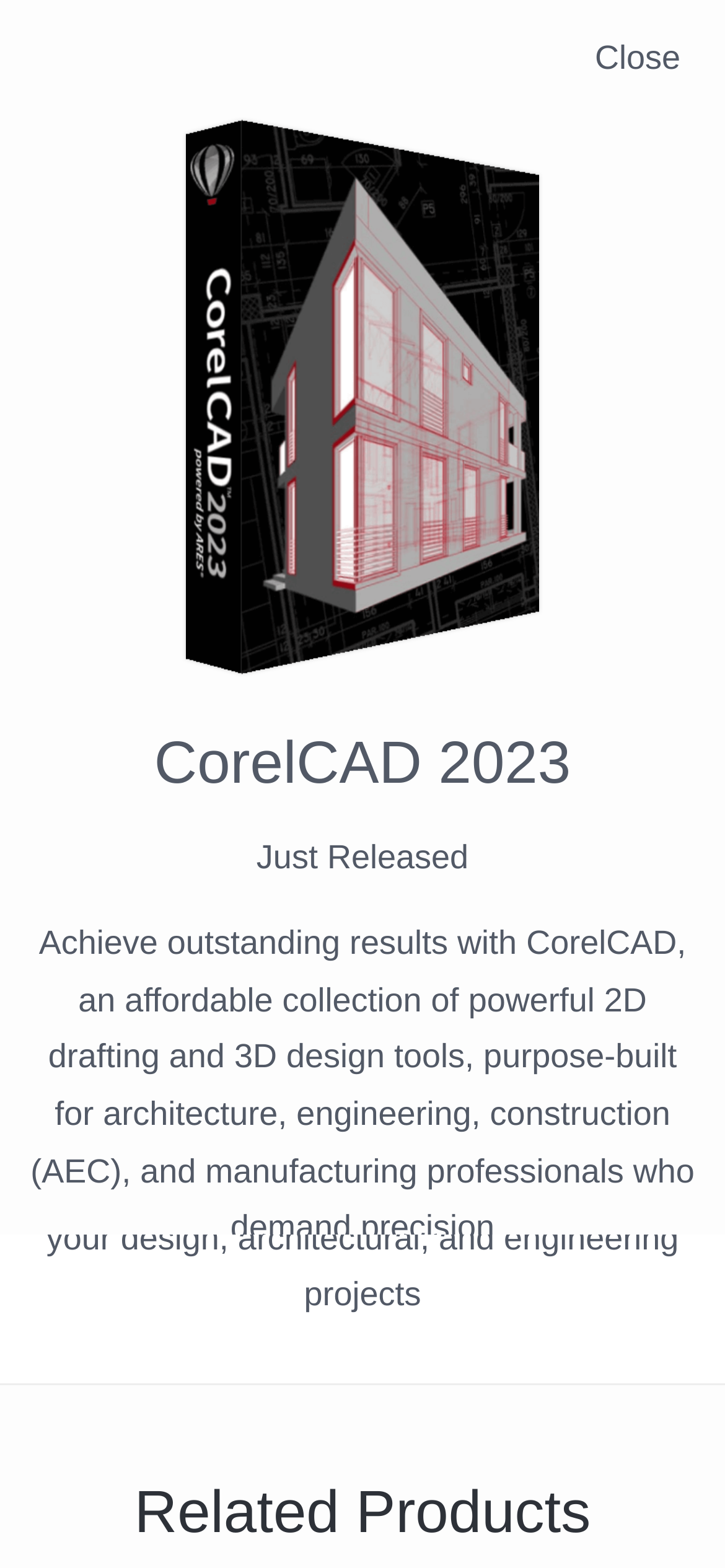How many versions of CorelCAD are shown? Analyze the screenshot and reply with just one word or a short phrase.

2